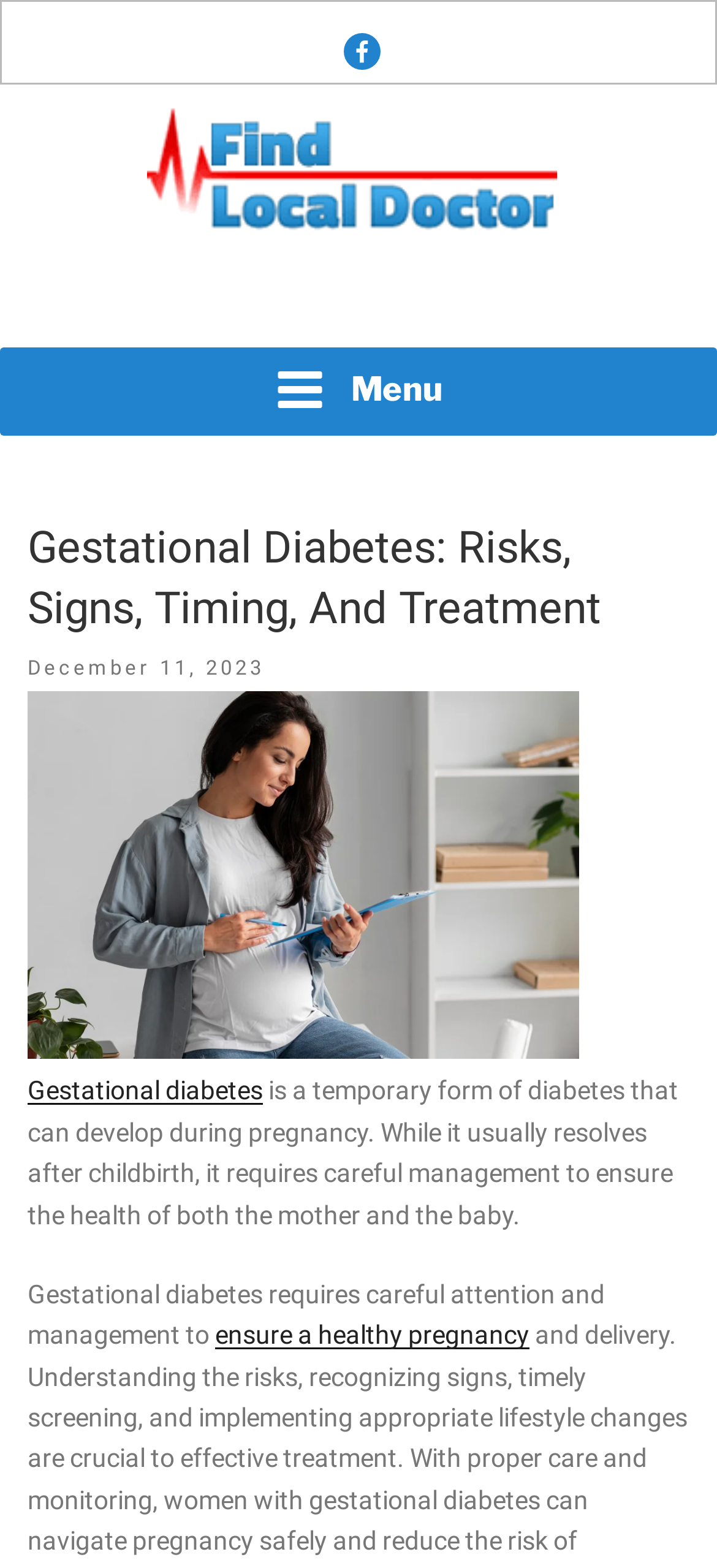Provide the bounding box coordinates, formatted as (top-left x, top-left y, bottom-right x, bottom-right y), with all values being floating point numbers between 0 and 1. Identify the bounding box of the UI element that matches the description: aria-label="Advertisement" name="aswift_0" title="Advertisement"

[0.09, 0.16, 0.91, 0.219]